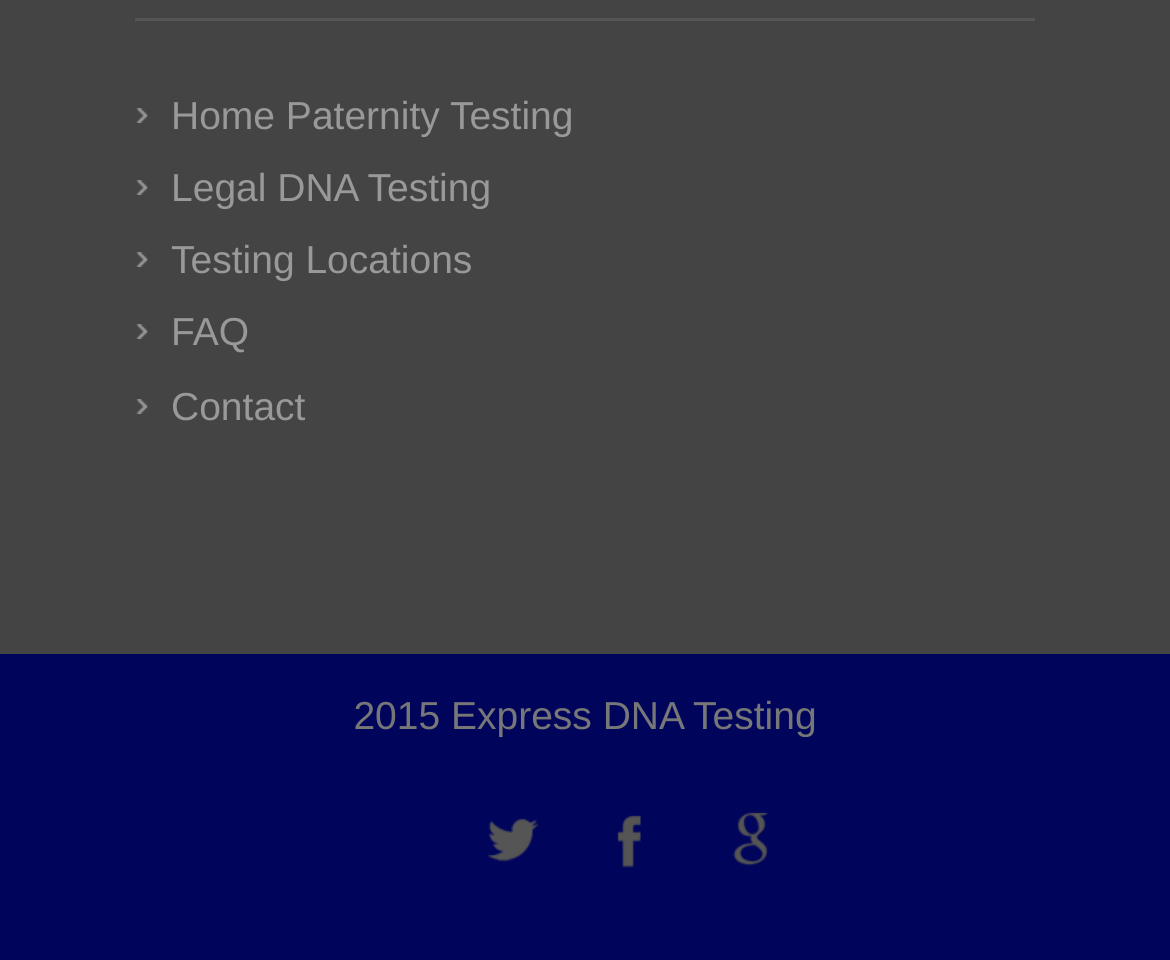Identify the bounding box coordinates of the part that should be clicked to carry out this instruction: "contact us".

[0.146, 0.398, 0.261, 0.445]